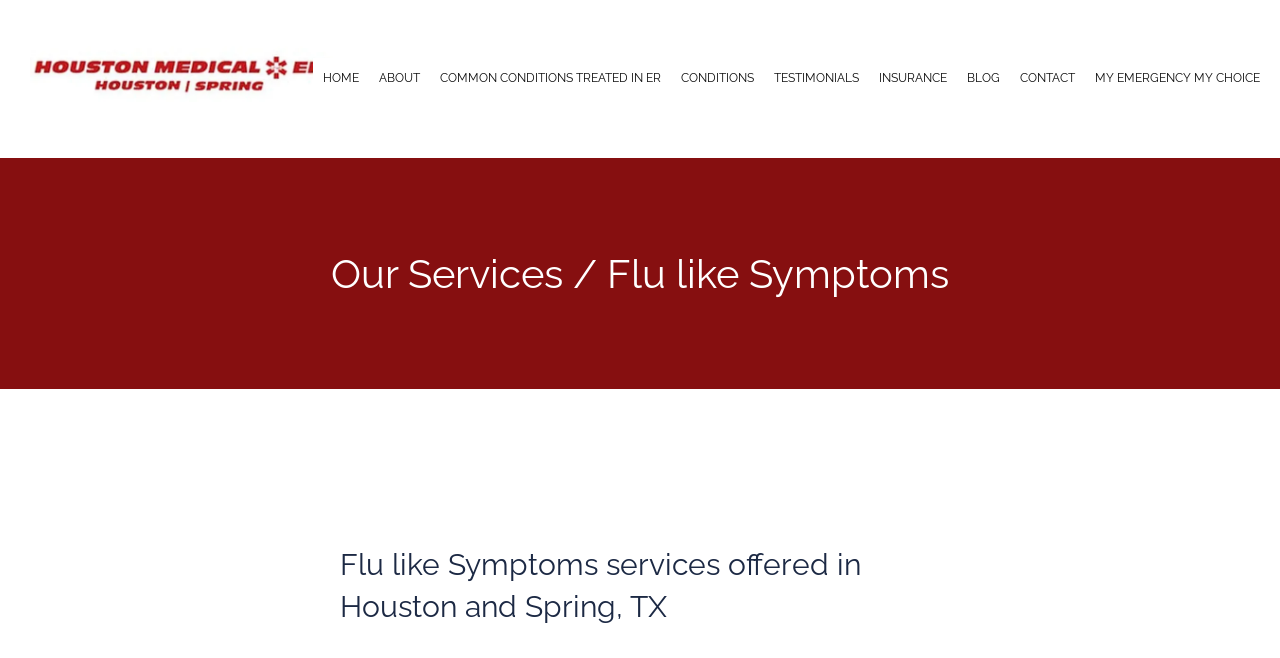Indicate the bounding box coordinates of the element that must be clicked to execute the instruction: "visit the BLOG page". The coordinates should be given as four float numbers between 0 and 1, i.e., [left, top, right, bottom].

[0.755, 0.108, 0.781, 0.129]